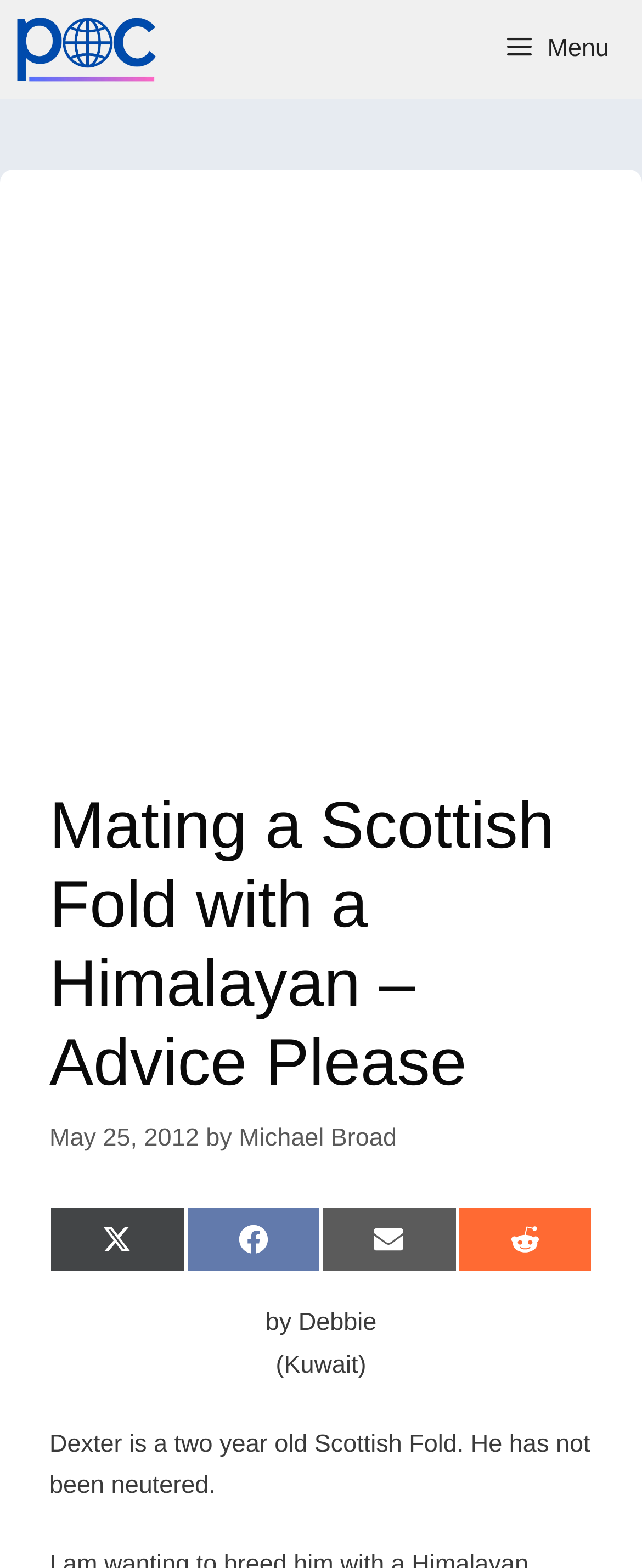Generate the text of the webpage's primary heading.

Mating a Scottish Fold with a Himalayan – Advice Please